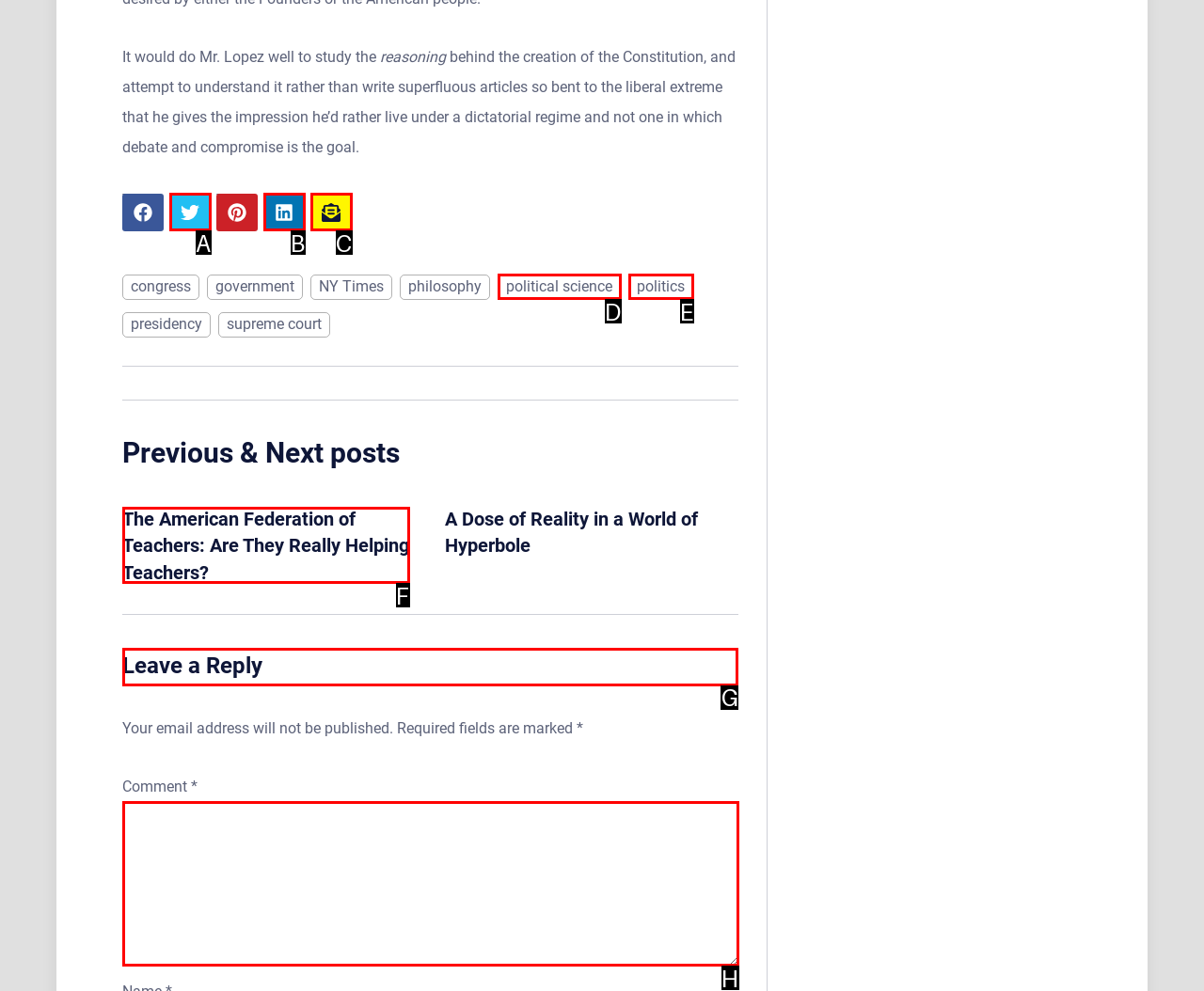Identify the HTML element I need to click to complete this task: Leave a reply Provide the option's letter from the available choices.

G